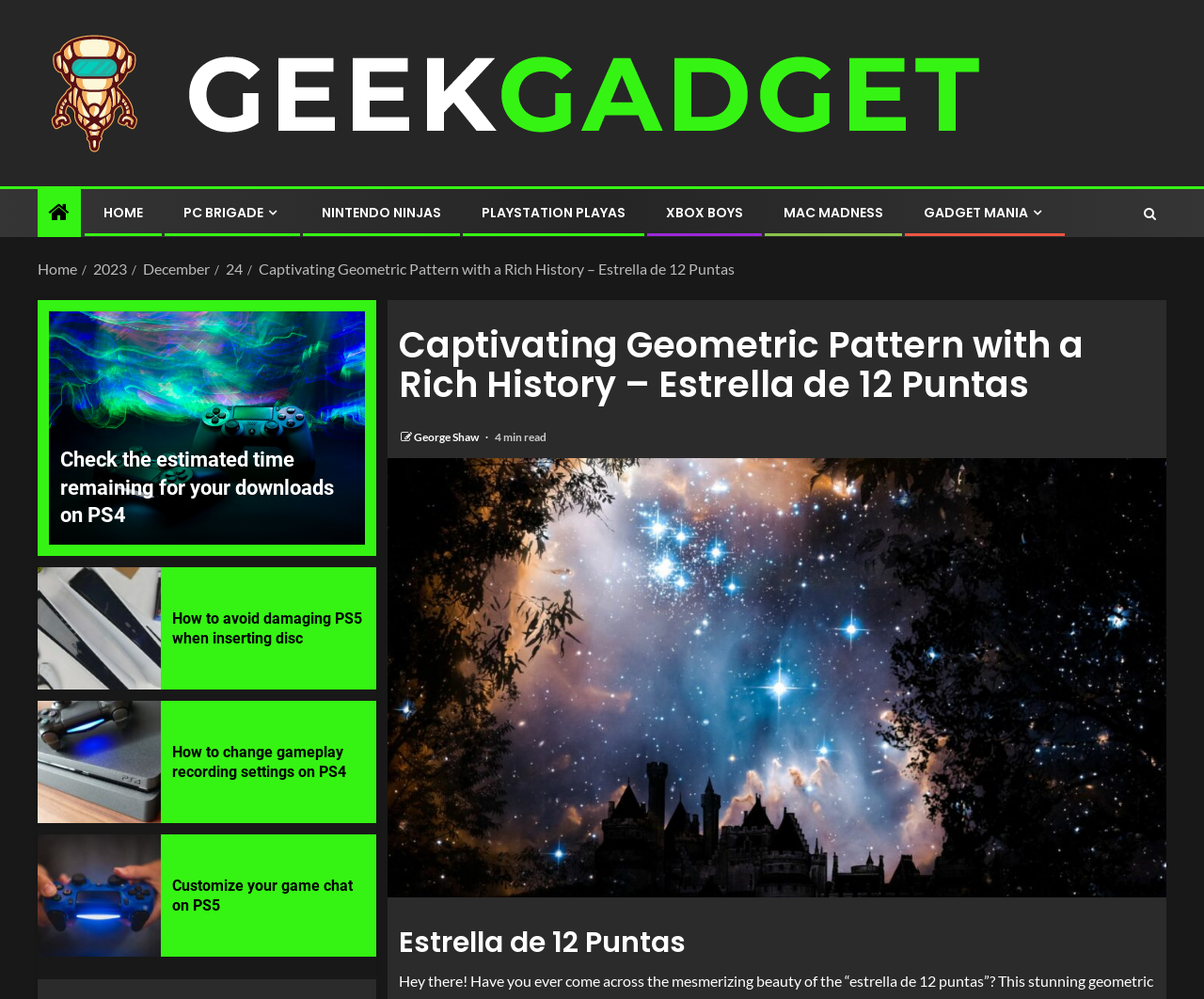Identify the bounding box coordinates for the region of the element that should be clicked to carry out the instruction: "Read the article 'Captivating Geometric Pattern with a Rich History – Estrella de 12 Puntas'". The bounding box coordinates should be four float numbers between 0 and 1, i.e., [left, top, right, bottom].

[0.322, 0.301, 0.969, 0.459]